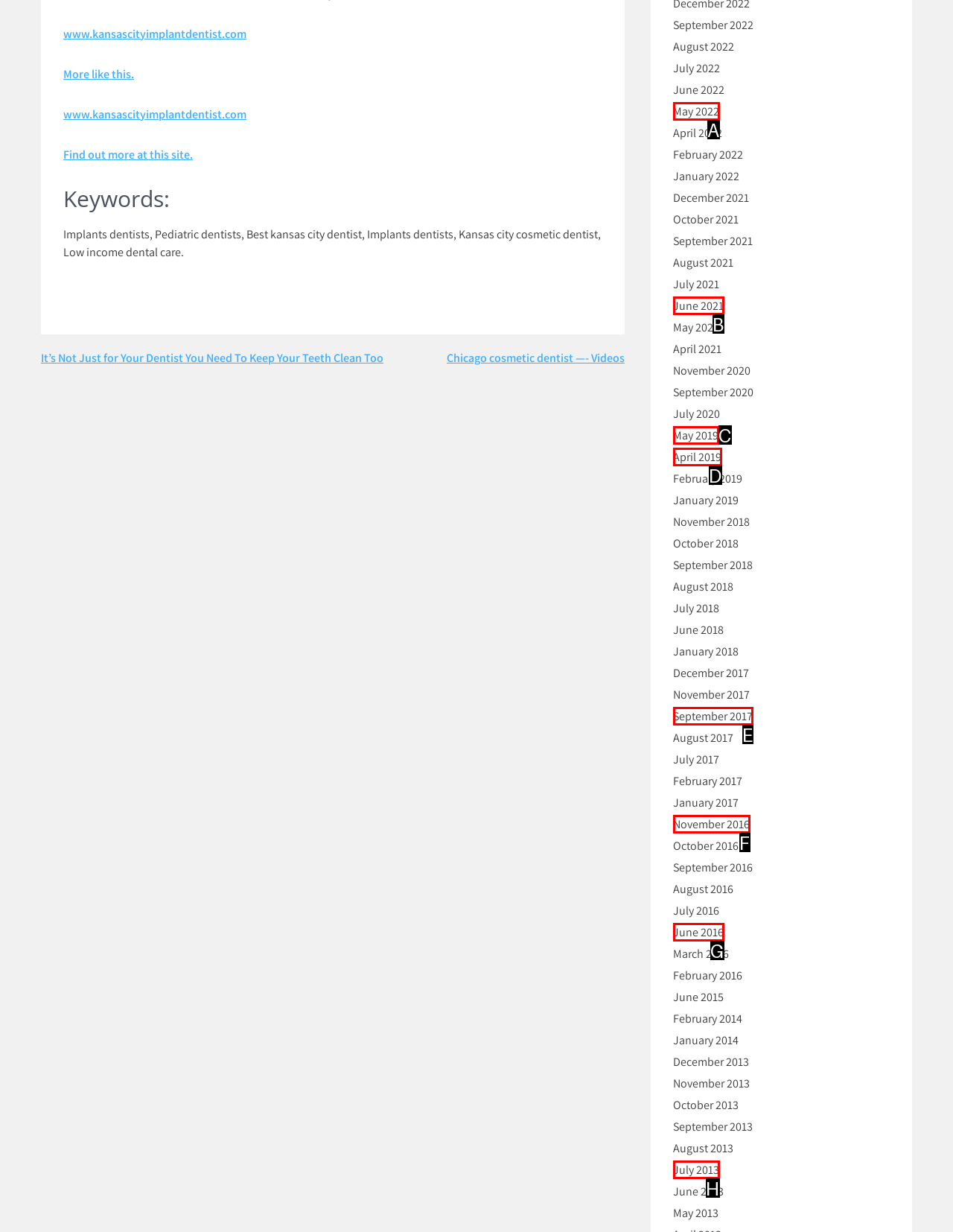Select the HTML element that fits the following description: July 2013
Provide the letter of the matching option.

H